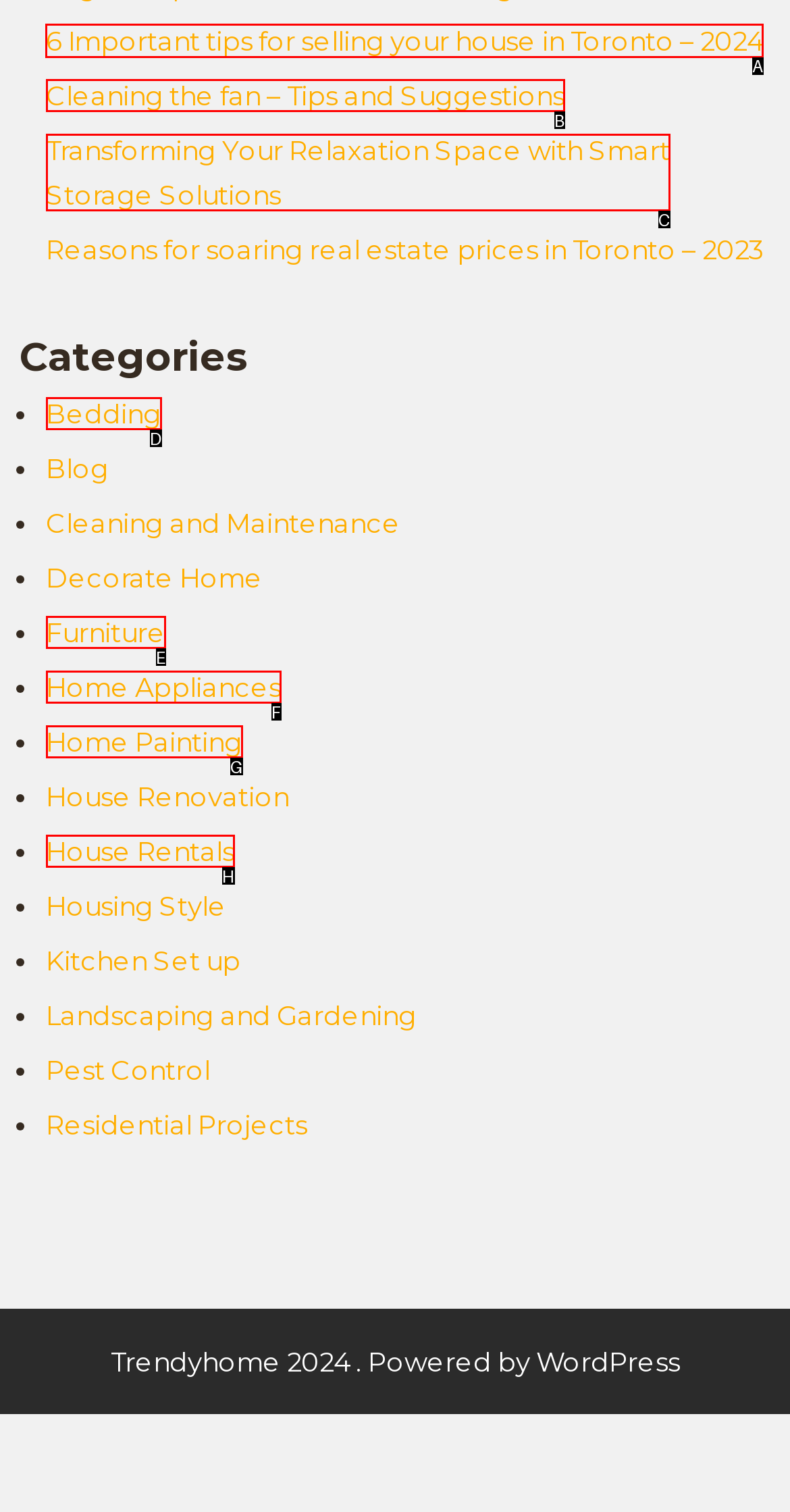Tell me which one HTML element I should click to complete this task: Click on the '6 Important tips for selling your house in Toronto – 2024' link Answer with the option's letter from the given choices directly.

A